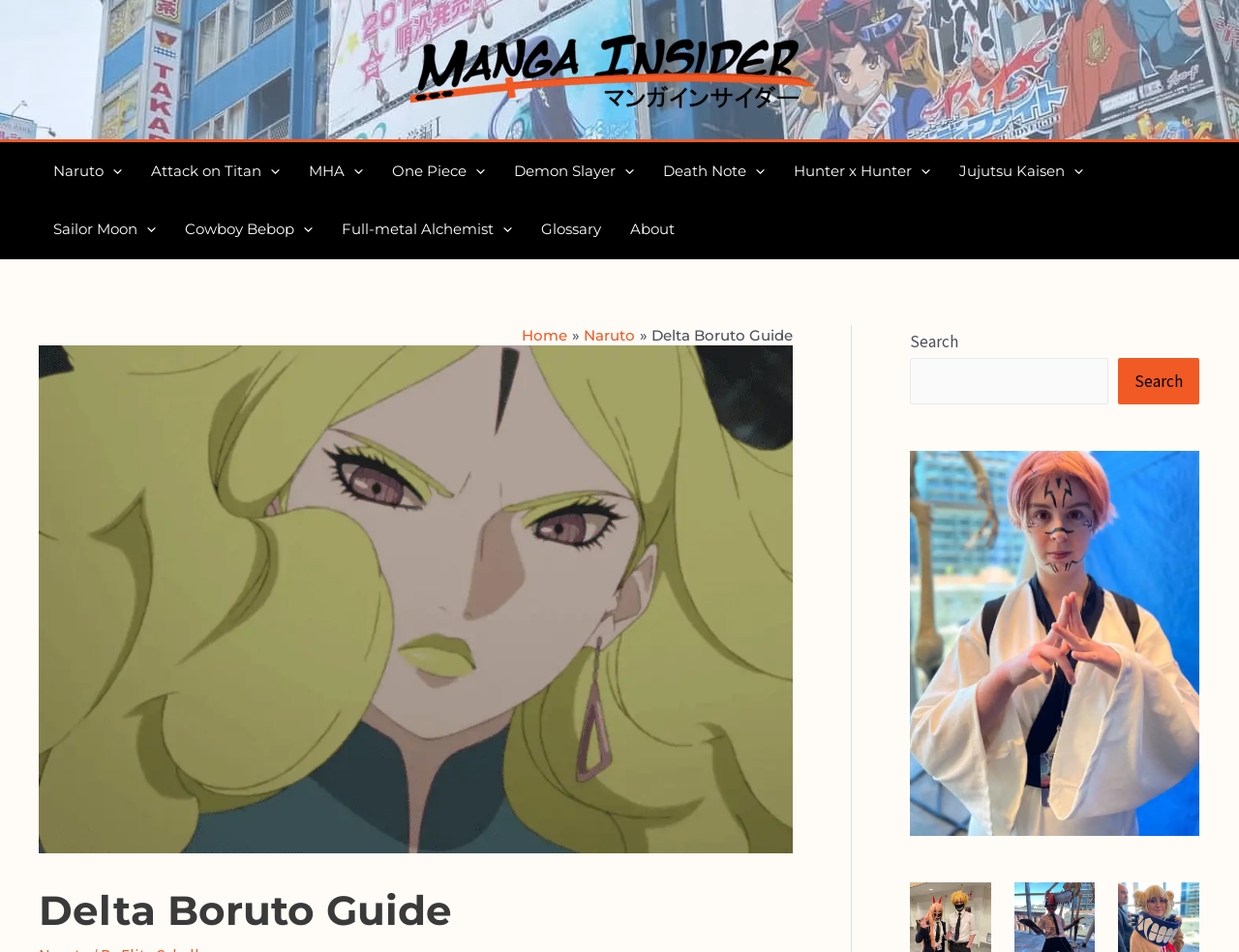Find the bounding box coordinates for the area that should be clicked to accomplish the instruction: "Click on Naruto Menu Toggle".

[0.031, 0.149, 0.11, 0.21]